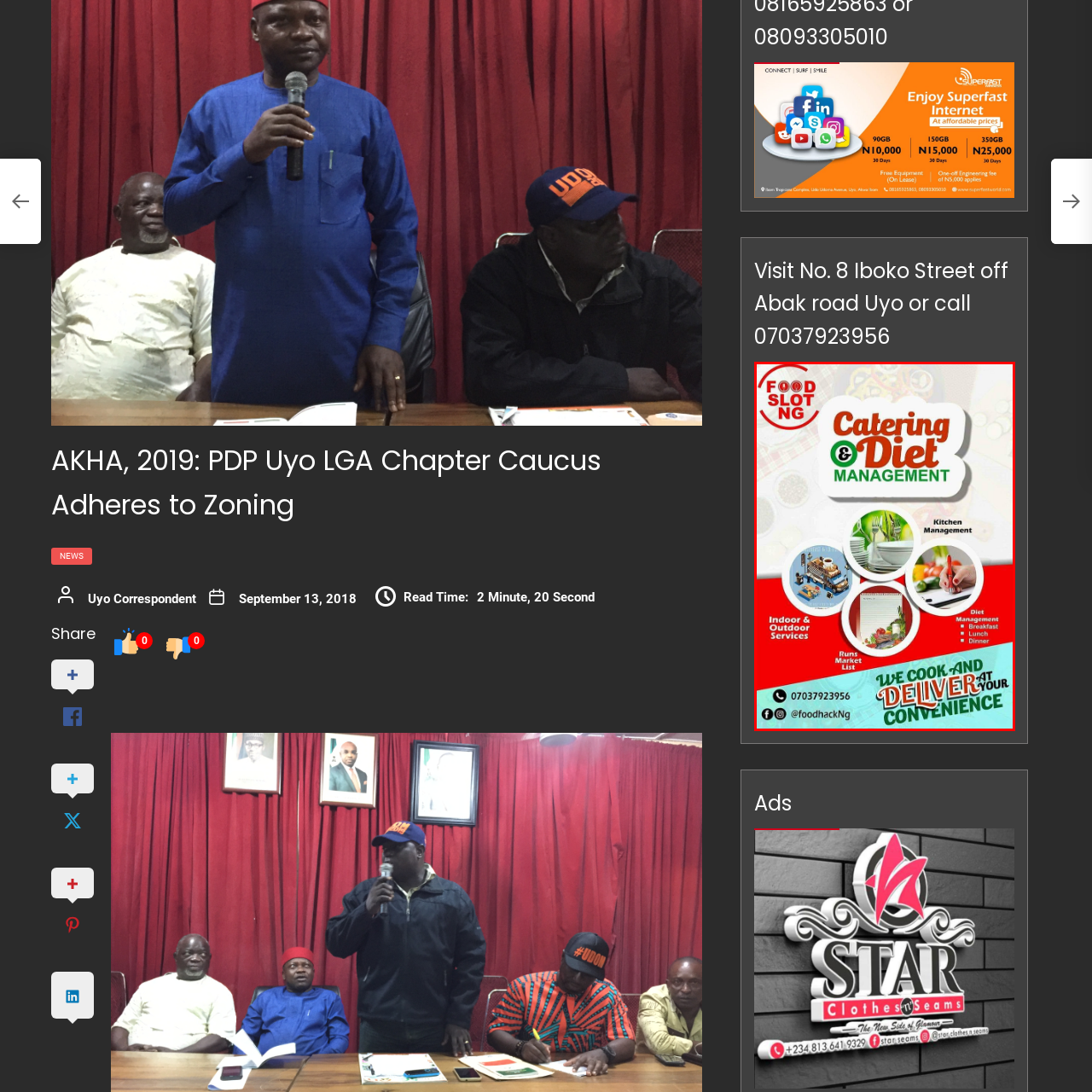Focus on the image marked by the red bounding box and offer an in-depth answer to the subsequent question based on the visual content: What type of services are offered by FOOD SLOT NG?

The image suggests that FOOD SLOT NG offers both indoor and outdoor catering services, as indicated by the icons representing kitchen management and meal options, showcasing the versatility of the services offered.